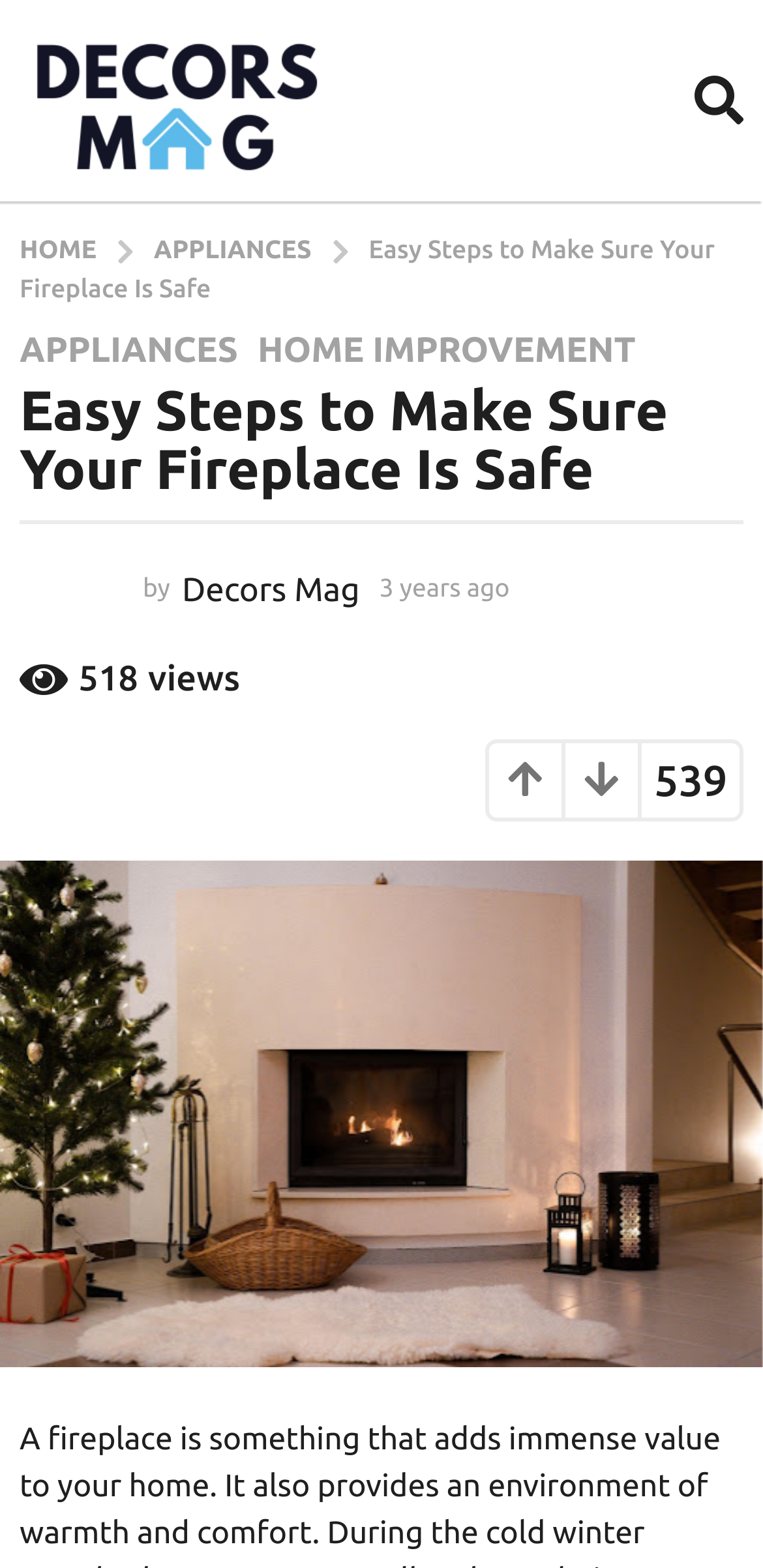Locate the bounding box for the described UI element: "parent_node: 539". Ensure the coordinates are four float numbers between 0 and 1, formatted as [left, top, right, bottom].

[0.641, 0.474, 0.741, 0.522]